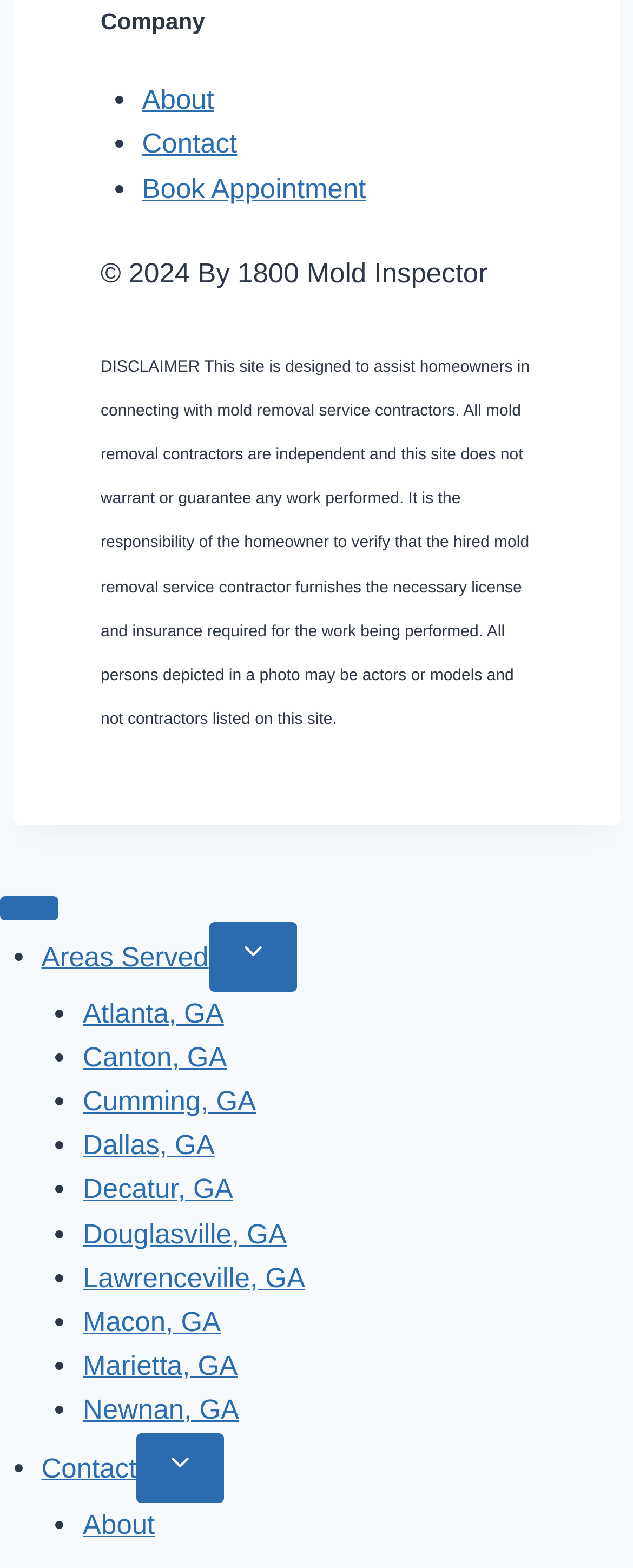Reply to the question with a brief word or phrase: What is the relationship between the website and the mold removal contractors?

Independent